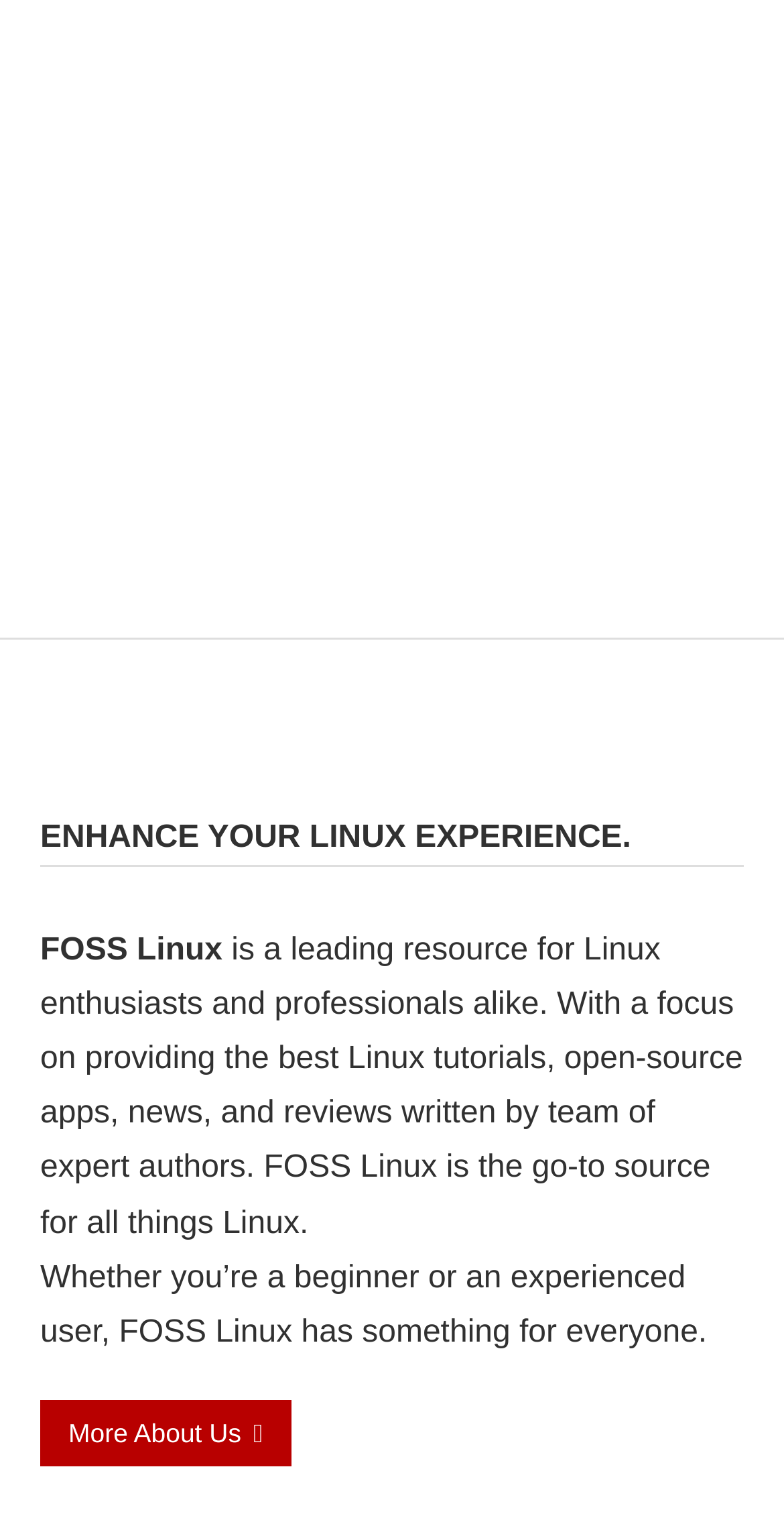Predict the bounding box coordinates of the UI element that matches this description: "Terms of Use". The coordinates should be in the format [left, top, right, bottom] with each value between 0 and 1.

[0.051, 0.794, 0.293, 0.815]